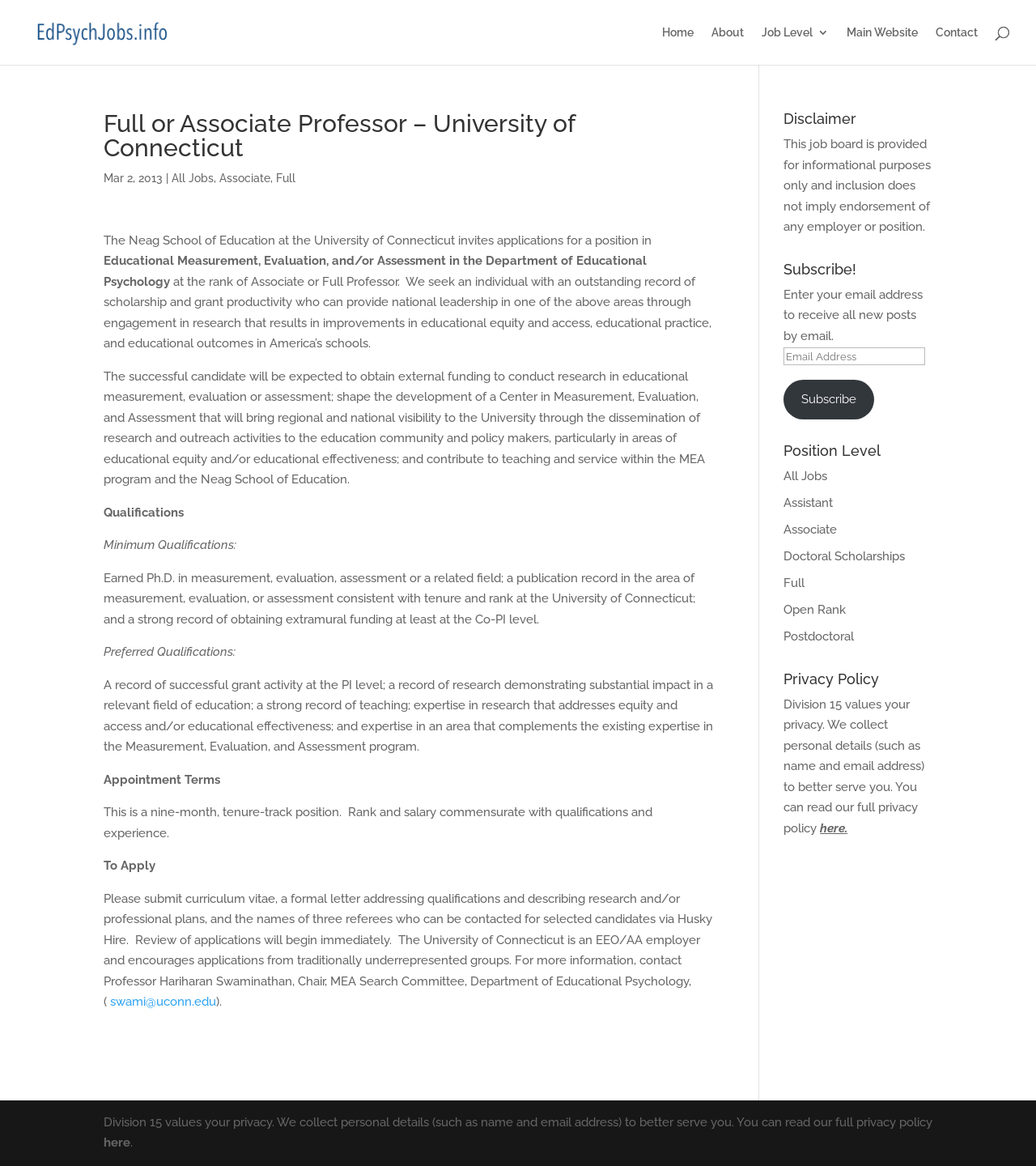Generate a thorough description of the webpage.

This webpage is a job posting for a Full or Associate Professor position in Educational Measurement, Evaluation, and/or Assessment at the University of Connecticut. The page is divided into several sections. At the top, there is a navigation menu with links to "Home", "About", "Job Level 3", "Main Website", "Contact", and "Educational Psychology Jobs". 

Below the navigation menu, there is a heading that displays the job title and the university's name. The job posting is divided into several sections, including a brief introduction, job qualifications, preferred qualifications, appointment terms, and application instructions. The introduction describes the job's responsibilities, including obtaining external funding, shaping the development of a Center in Measurement, Evaluation, and Assessment, and contributing to teaching and service within the MEA program and the Neag School of Education.

The job qualifications section lists the minimum and preferred qualifications for the position, including a Ph.D. in measurement, evaluation, assessment, or a related field, a publication record, and a strong record of obtaining extramural funding. The appointment terms section states that this is a nine-month, tenure-track position, and the salary is commensurate with qualifications and experience.

To the right of the job posting, there are several sections, including a "Disclaimer" section, a "Subscribe!" section where users can enter their email address to receive new posts by email, a "Position Level" section with links to different job levels, and a "Privacy Policy" section that describes how the website collects and uses personal information.

At the very bottom of the page, there is a content information section with a link to additional information.